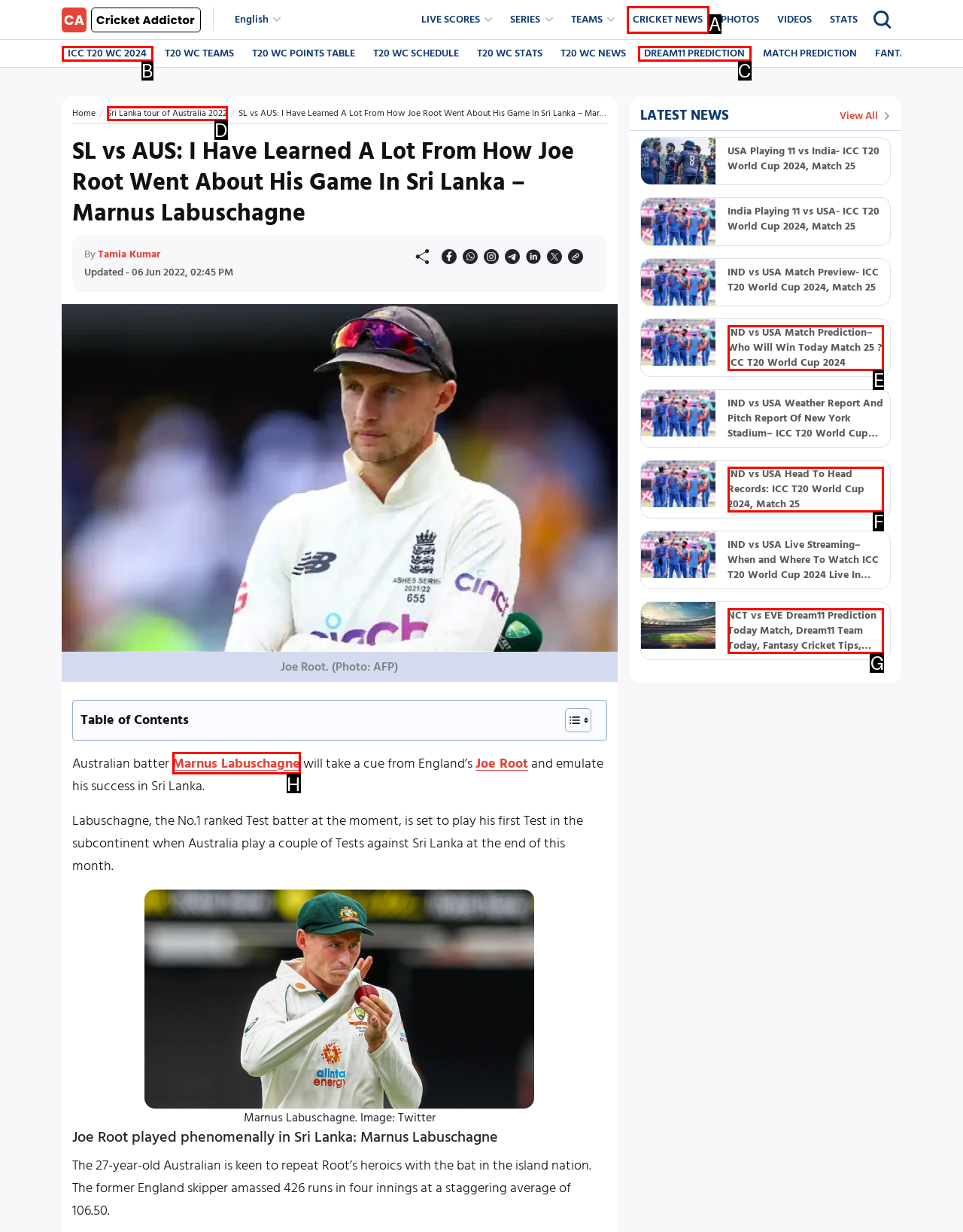Choose the HTML element that should be clicked to accomplish the task: View the 'CRICKET NEWS' page. Answer with the letter of the chosen option.

A